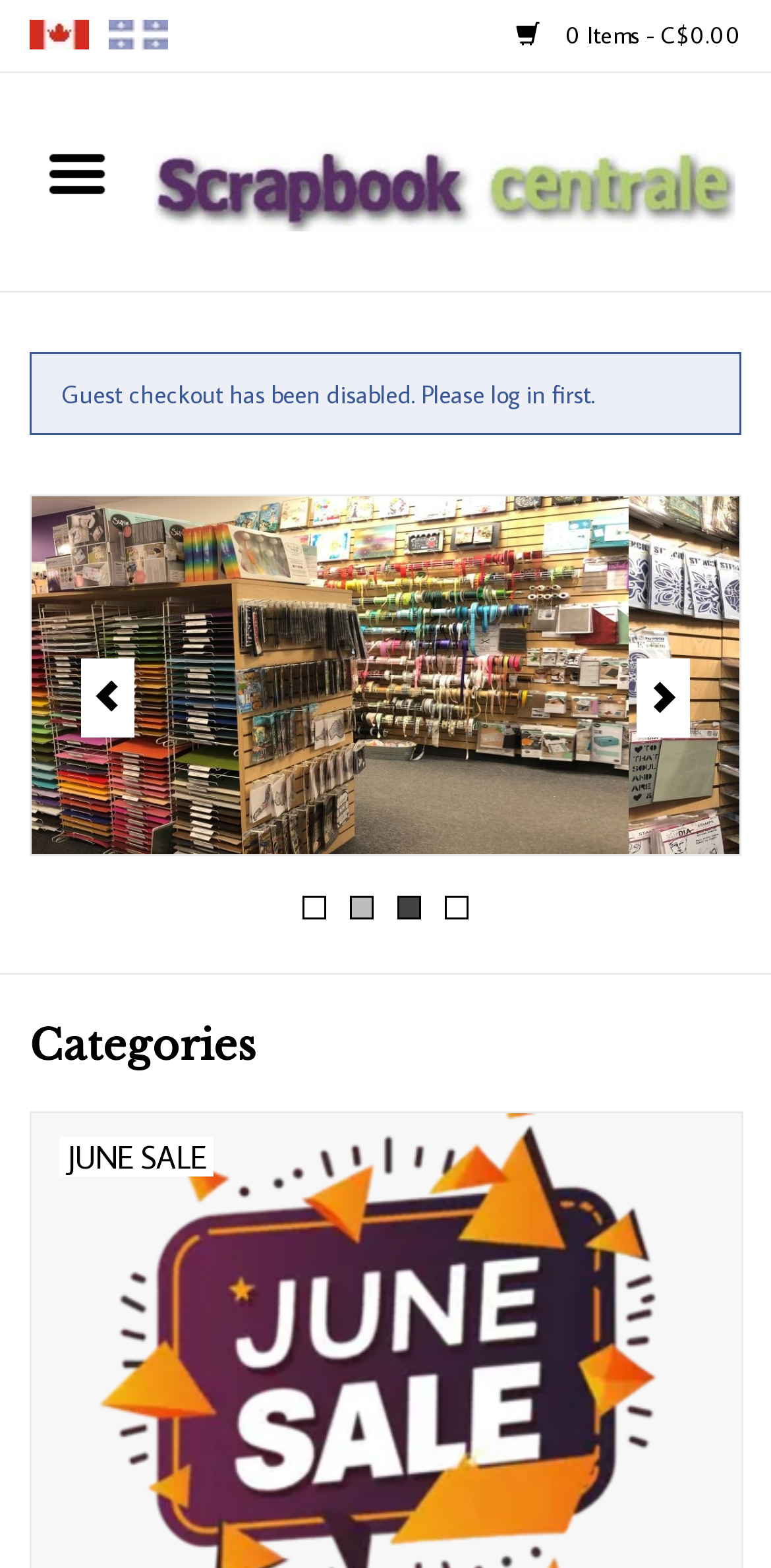What languages are available on this website?
Carefully examine the image and provide a detailed answer to the question.

Based on the 'Languages' region, there are two language options available: English and Français, which can be selected by clicking on the corresponding links.